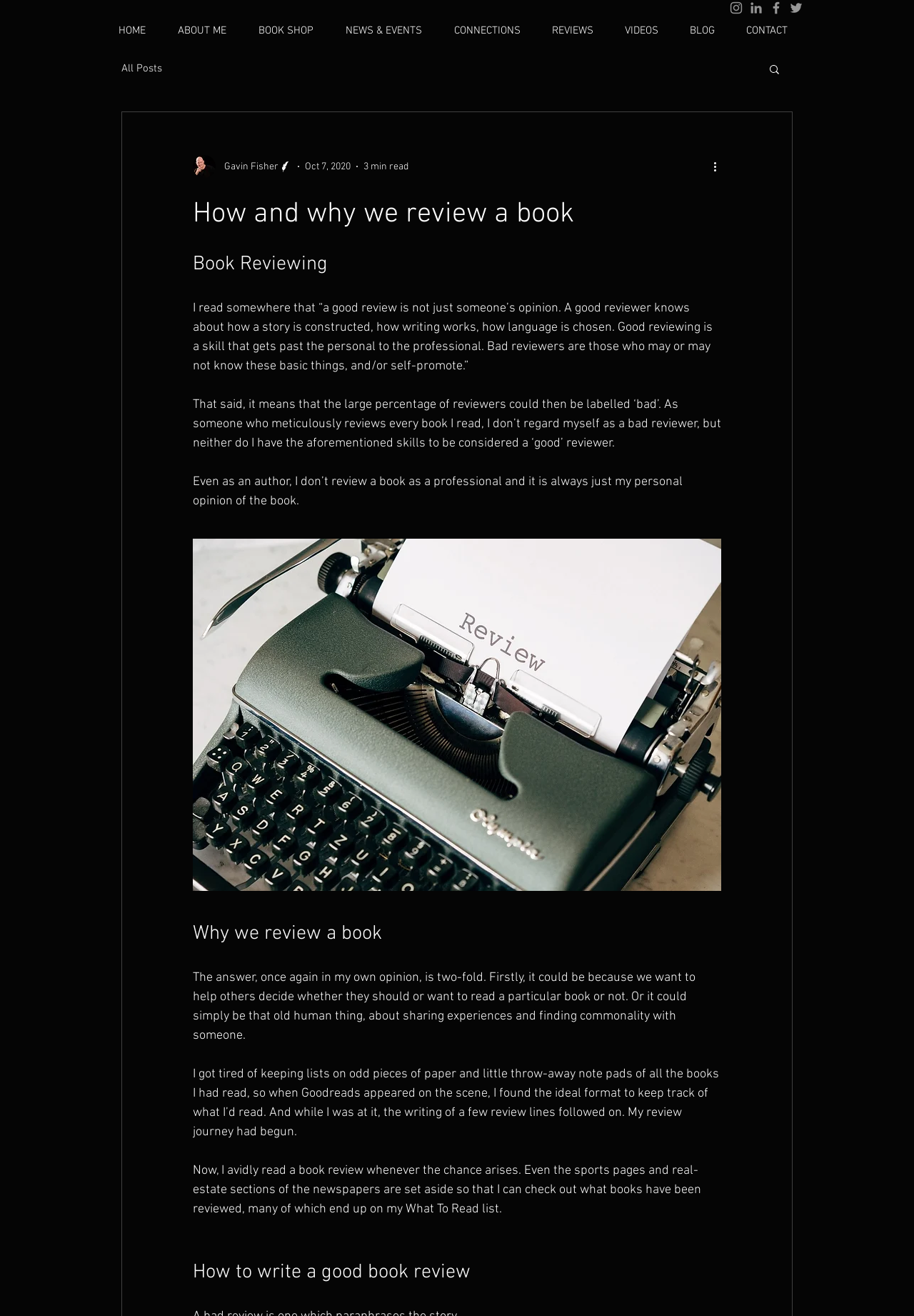What is the purpose of writing a book review?
Using the image provided, answer with just one word or phrase.

To help others decide